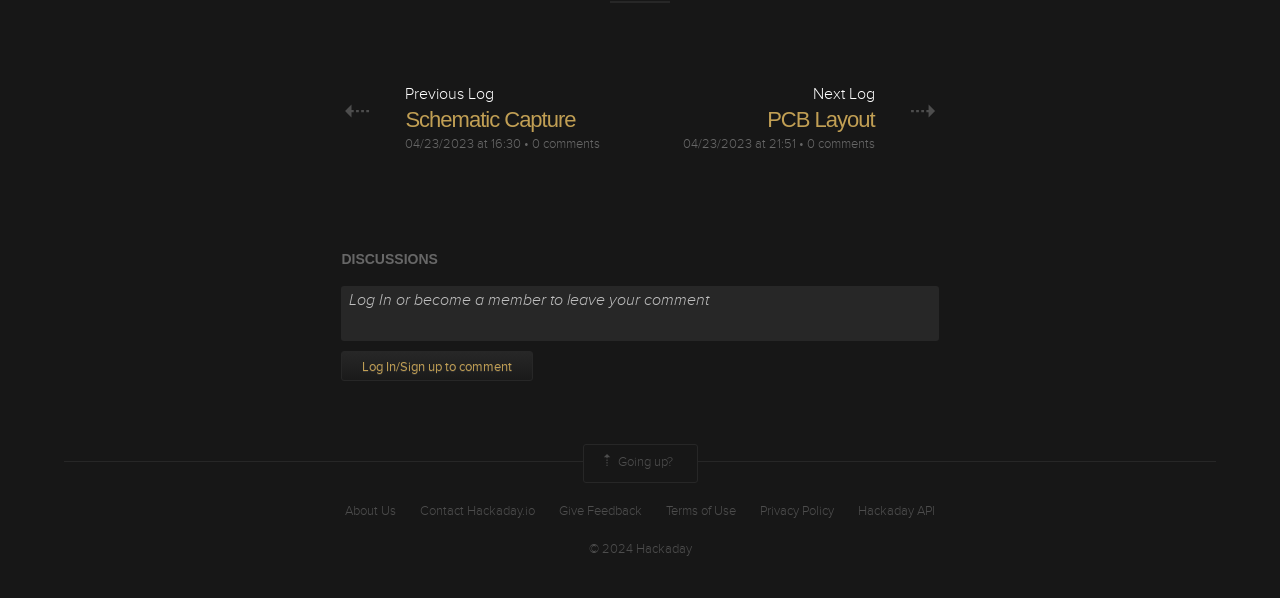Please determine the bounding box coordinates of the area that needs to be clicked to complete this task: 'Click on the 'PCB Layout' link'. The coordinates must be four float numbers between 0 and 1, formatted as [left, top, right, bottom].

[0.599, 0.179, 0.683, 0.221]